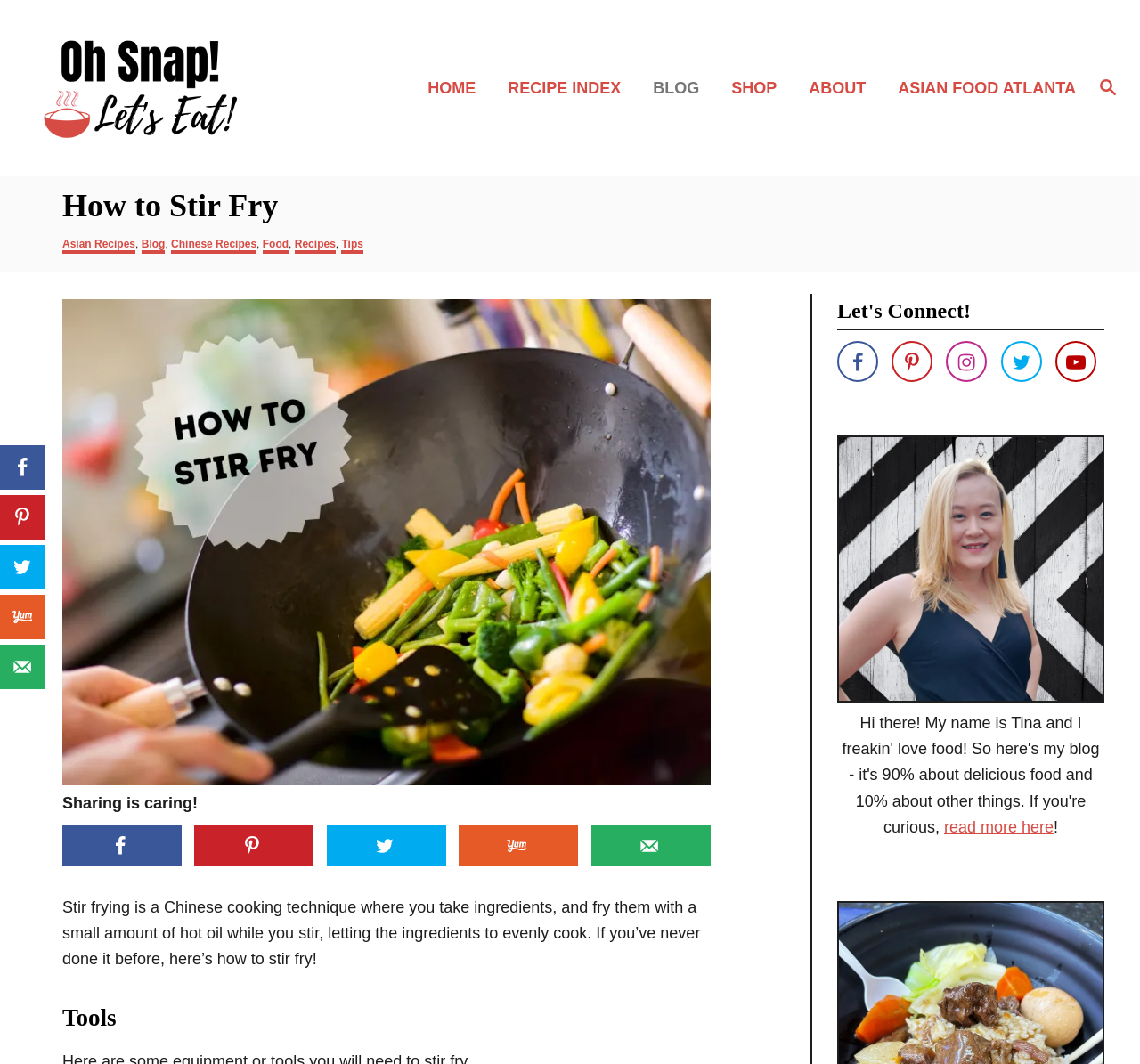What is the author's intention in providing the 'Let's Connect!' section?
We need a detailed and exhaustive answer to the question. Please elaborate.

The 'Let's Connect!' section contains links to follow the author on various social media platforms. This suggests that the author's intention is to connect with readers and encourage them to follow their social media accounts.